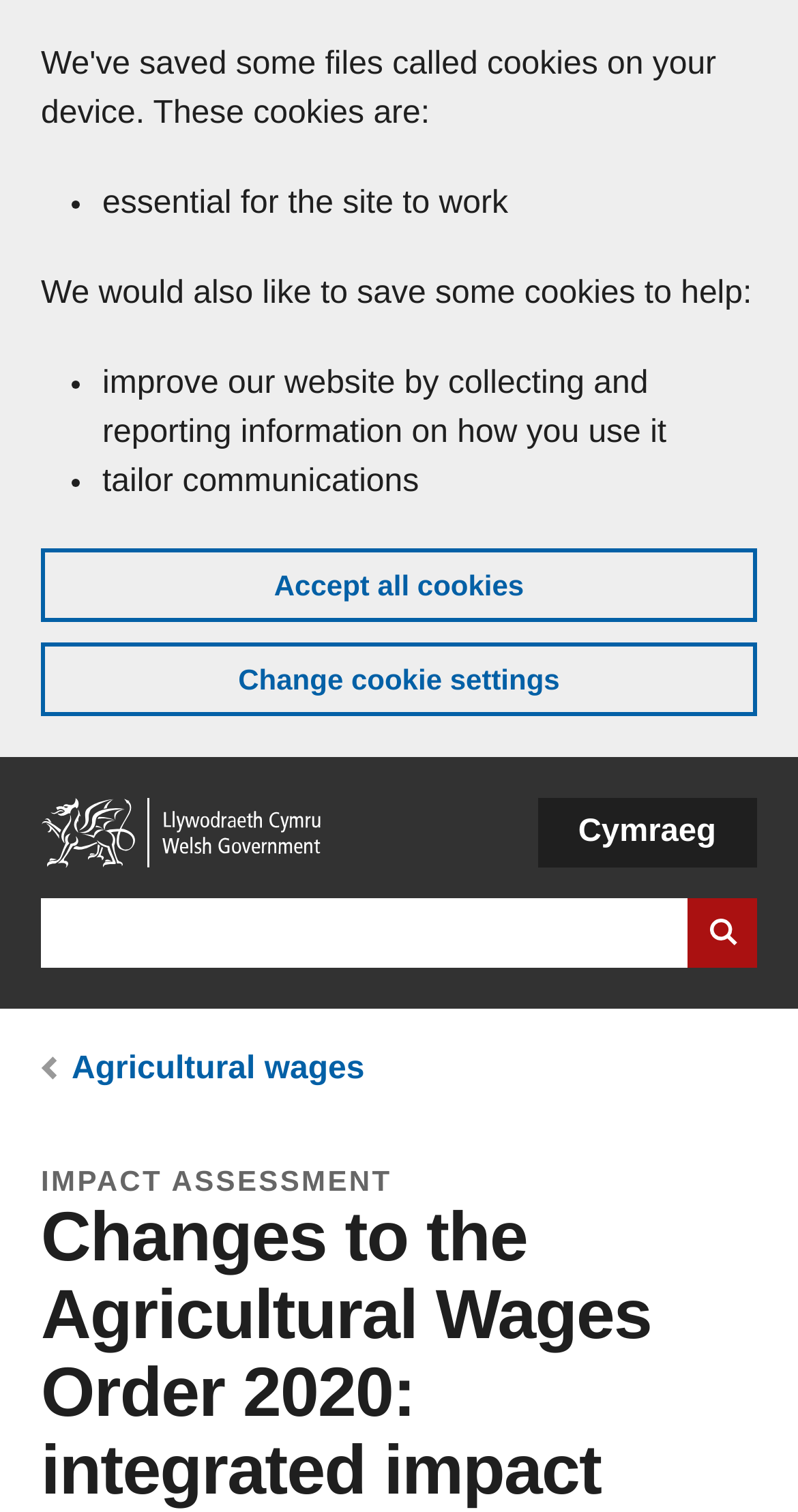Provide a thorough summary of the webpage.

The webpage is about an assessment of the impact of changes introduced in the Agricultural Wages Order 2022. At the top left corner, there is a link to "Skip to main content". Below it, a banner spans the entire width of the page, informing users about cookies on the GOV.WALES website. The banner contains three bullet points, explaining the essential and optional uses of cookies, including improving the website and tailoring communications.

Below the banner, there are three navigation links: "Home" on the left, a search bar in the middle, and a "Language" button on the right, which allows users to switch to Welsh. The search bar has a text box and a "Search website" button.

Further down, a navigation section displays breadcrumb links, showing the user's current location. The breadcrumb links include "Agricultural wages (Sub-topic)" and "IMPACT ASSESSMENT", which is likely the title of the assessment being discussed.

There are no images on the page. The overall content is focused on providing information about the impact assessment and allowing users to navigate the website.